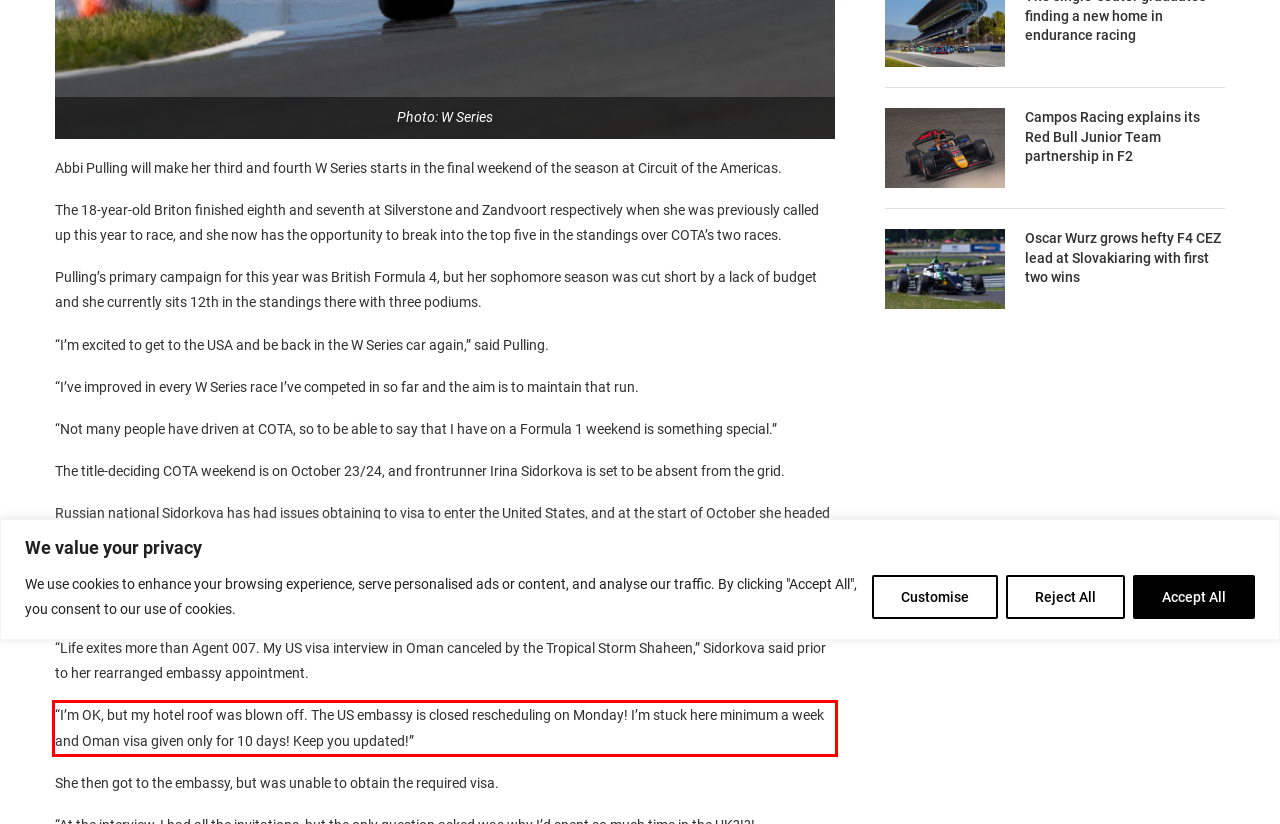You are presented with a webpage screenshot featuring a red bounding box. Perform OCR on the text inside the red bounding box and extract the content.

“I’m OK, but my hotel roof was blown off. The US embassy is closed rescheduling on Monday! I’m stuck here minimum a week and Oman visa given only for 10 days! Keep you updated!”